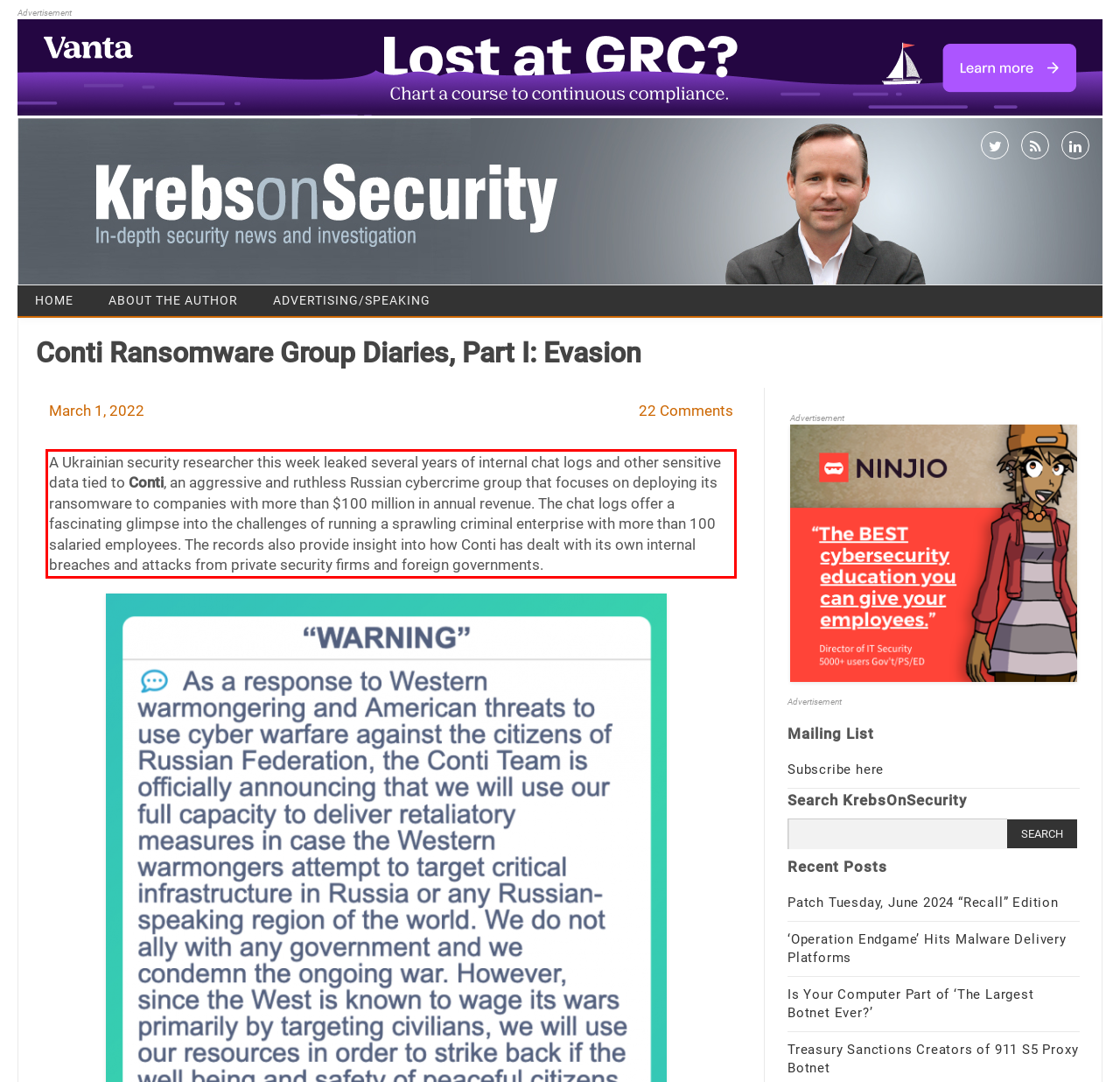Please identify and extract the text content from the UI element encased in a red bounding box on the provided webpage screenshot.

A Ukrainian security researcher this week leaked several years of internal chat logs and other sensitive data tied to Conti, an aggressive and ruthless Russian cybercrime group that focuses on deploying its ransomware to companies with more than $100 million in annual revenue. The chat logs offer a fascinating glimpse into the challenges of running a sprawling criminal enterprise with more than 100 salaried employees. The records also provide insight into how Conti has dealt with its own internal breaches and attacks from private security firms and foreign governments.